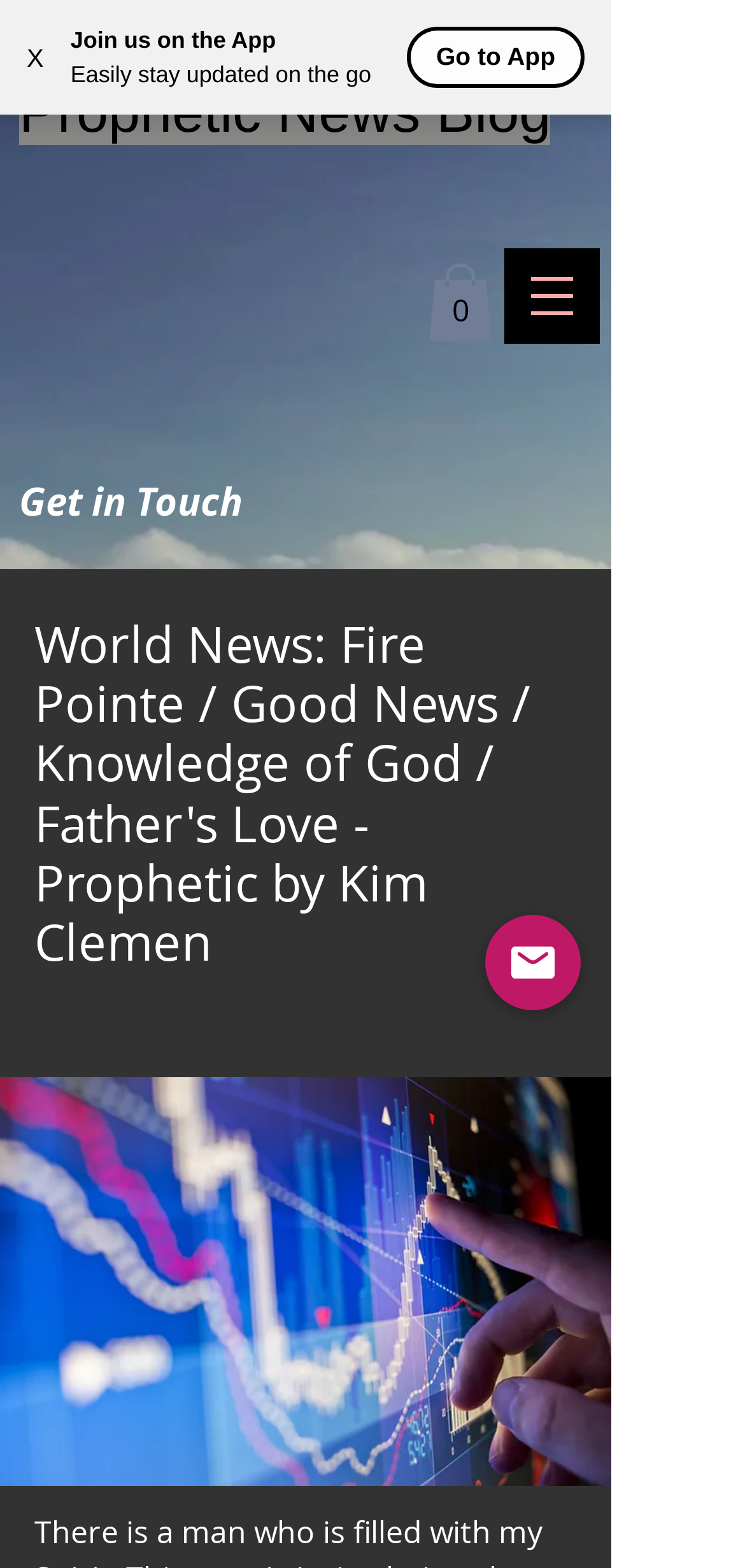Provide an in-depth description of the elements and layout of the webpage.

The webpage appears to be a news blog or article page, with a focus on prophetic news and Christian themes. At the top left corner, there is a button with an "X" symbol, likely used to close a notification or menu. Next to it, there is a promotional section with three lines of text: "Join us on the App", "Easily stay updated on the go", and "Go to App", encouraging users to download a mobile app.

On the top right corner, there is a cart icon with a link to view the cart, which currently has 0 items. Beside it, there is a button to open a navigation menu. The main heading of the page, "Engediworship.com Prophetic News Blog", is located at the top center of the page.

Below the main heading, there are three subheadings: "Get in Touch", "New York", and a longer title "World News: Fire Pointe / Good News / Knowledge of God / Father's Love - Prophetic by Kim Clemen", which is likely the title of the article or blog post. This title is followed by a button with no text, possibly used to share or interact with the content.

At the bottom right corner, there is a link to "Email" and an image, possibly a logo or icon. The overall layout of the page is organized, with clear headings and concise text, making it easy to navigate and read.